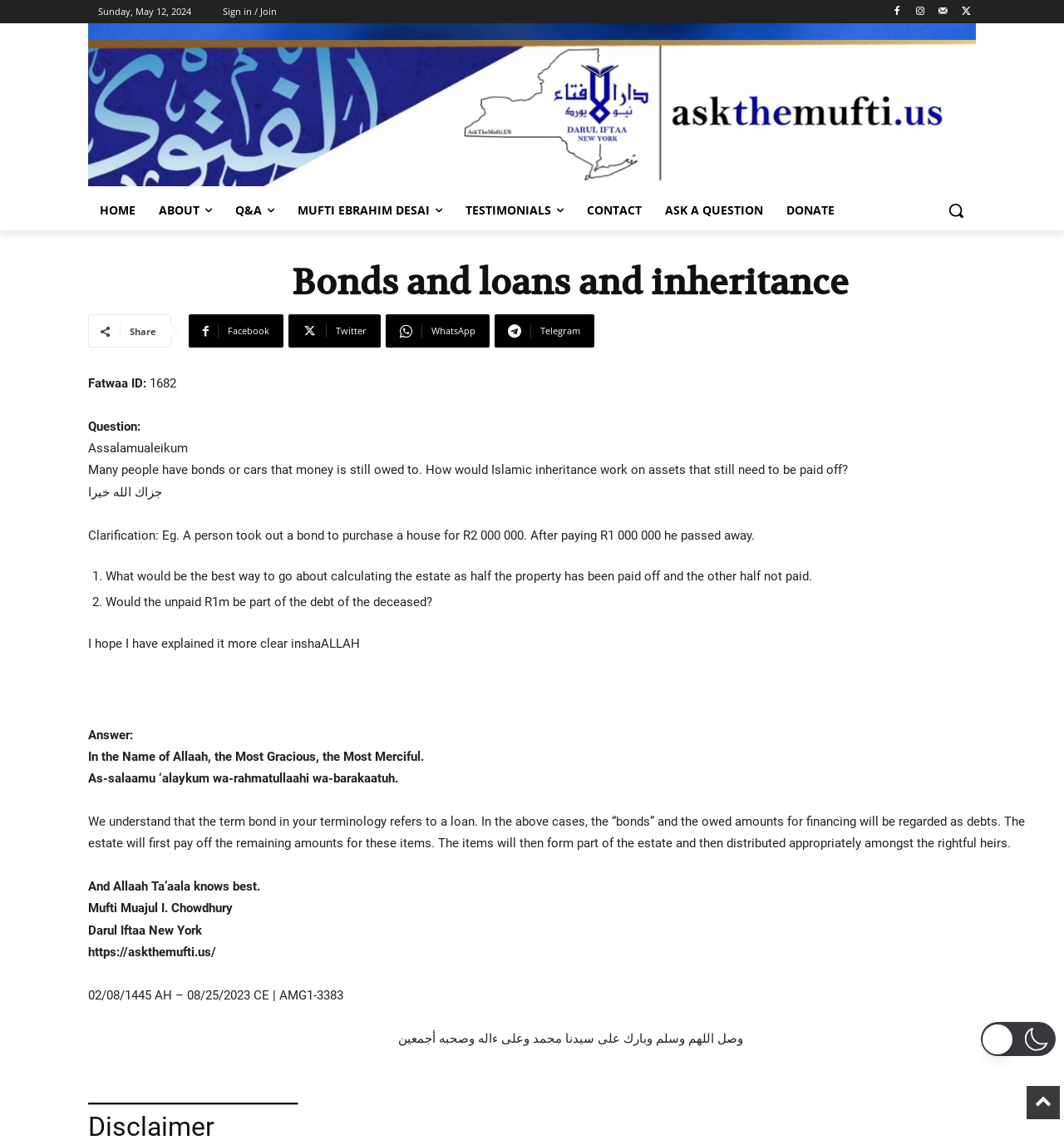Please locate and retrieve the main header text of the webpage.

Bonds and loans and inheritance